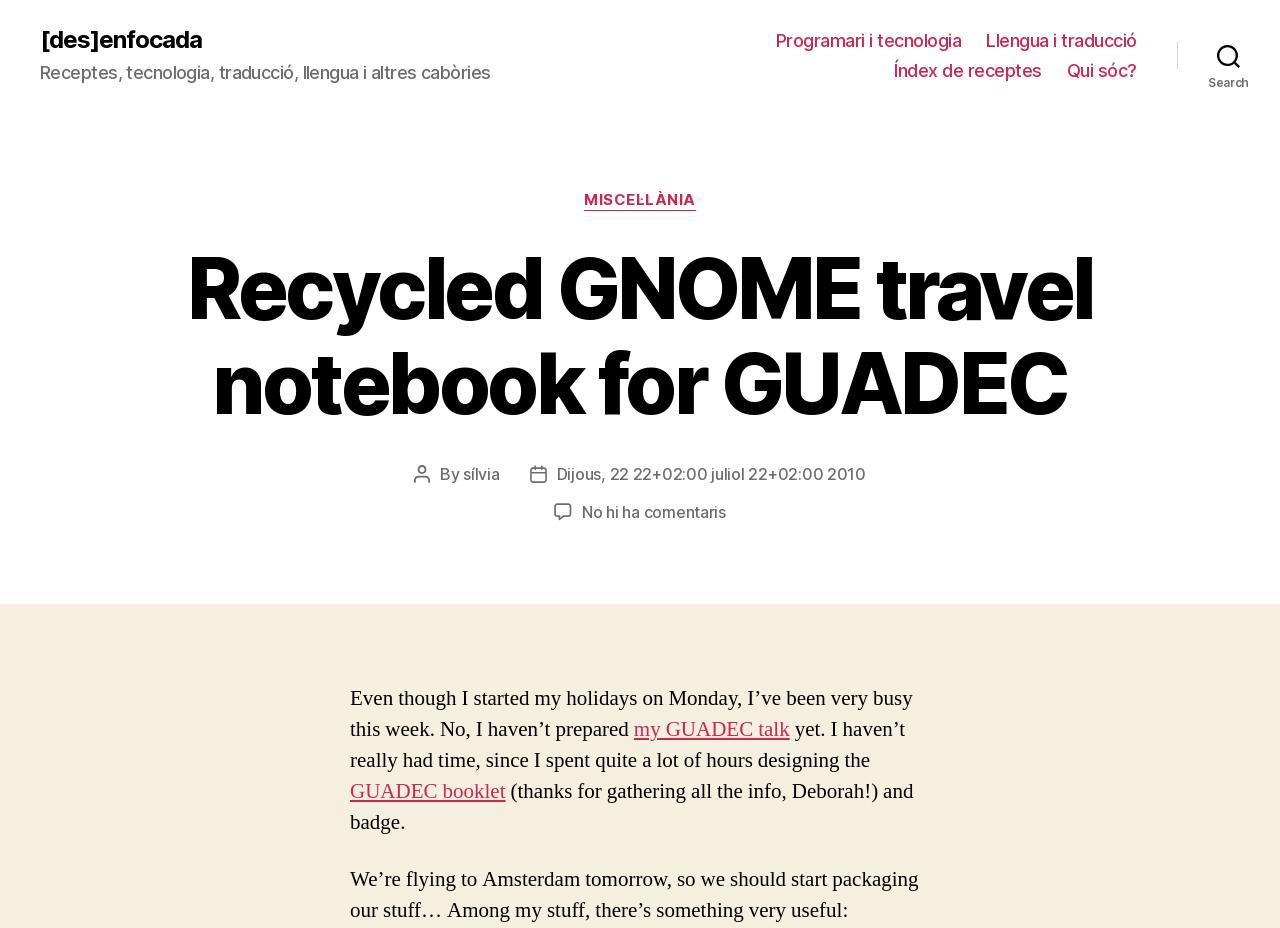Using the elements shown in the image, answer the question comprehensively: What is the blogger designing?

I found this information by reading the second paragraph of the post, which mentions that the blogger spent a lot of hours designing the GUADEC booklet.